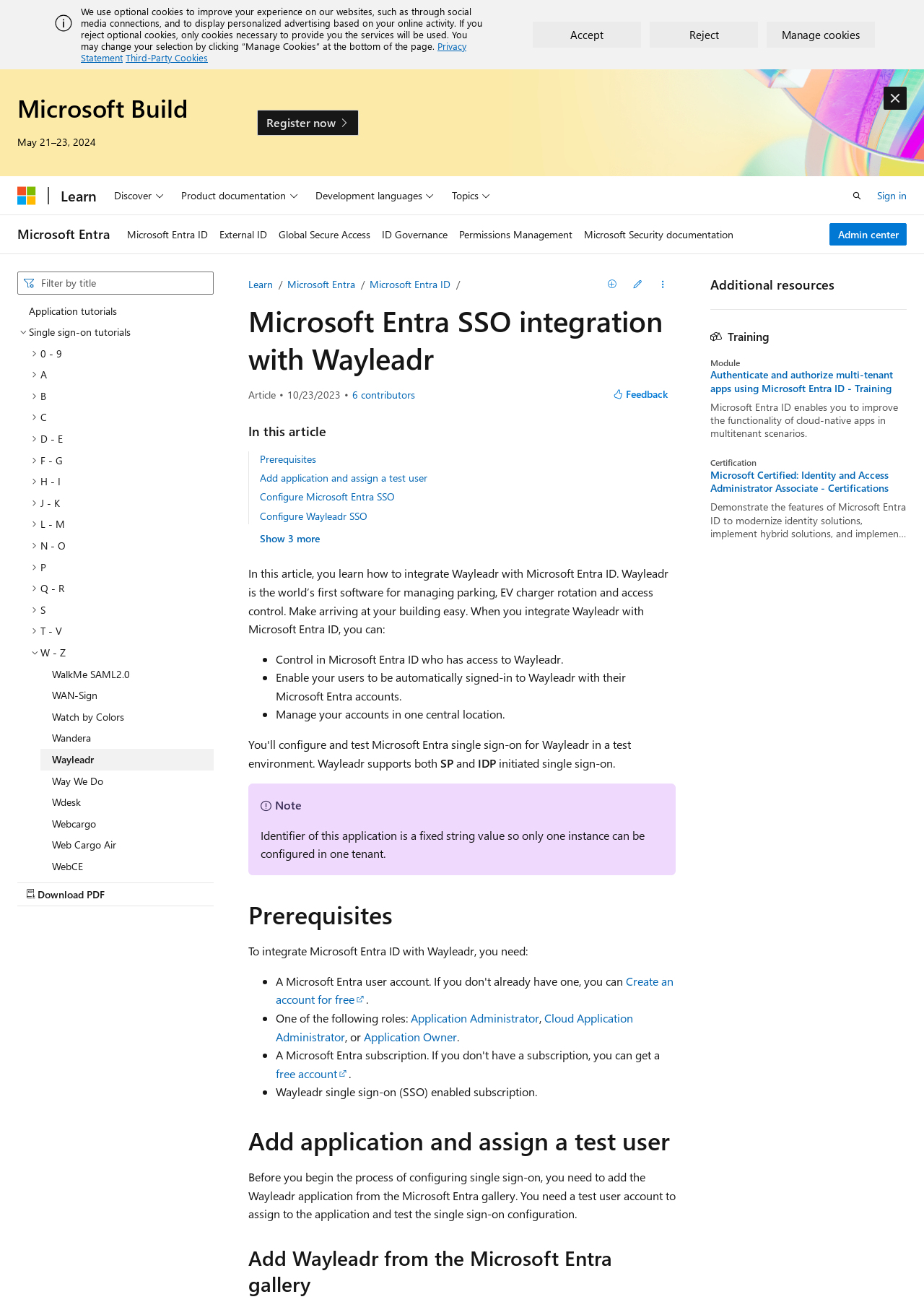Extract the bounding box coordinates of the UI element described by: "Lesson Planning". The coordinates should include four float numbers ranging from 0 to 1, e.g., [left, top, right, bottom].

None